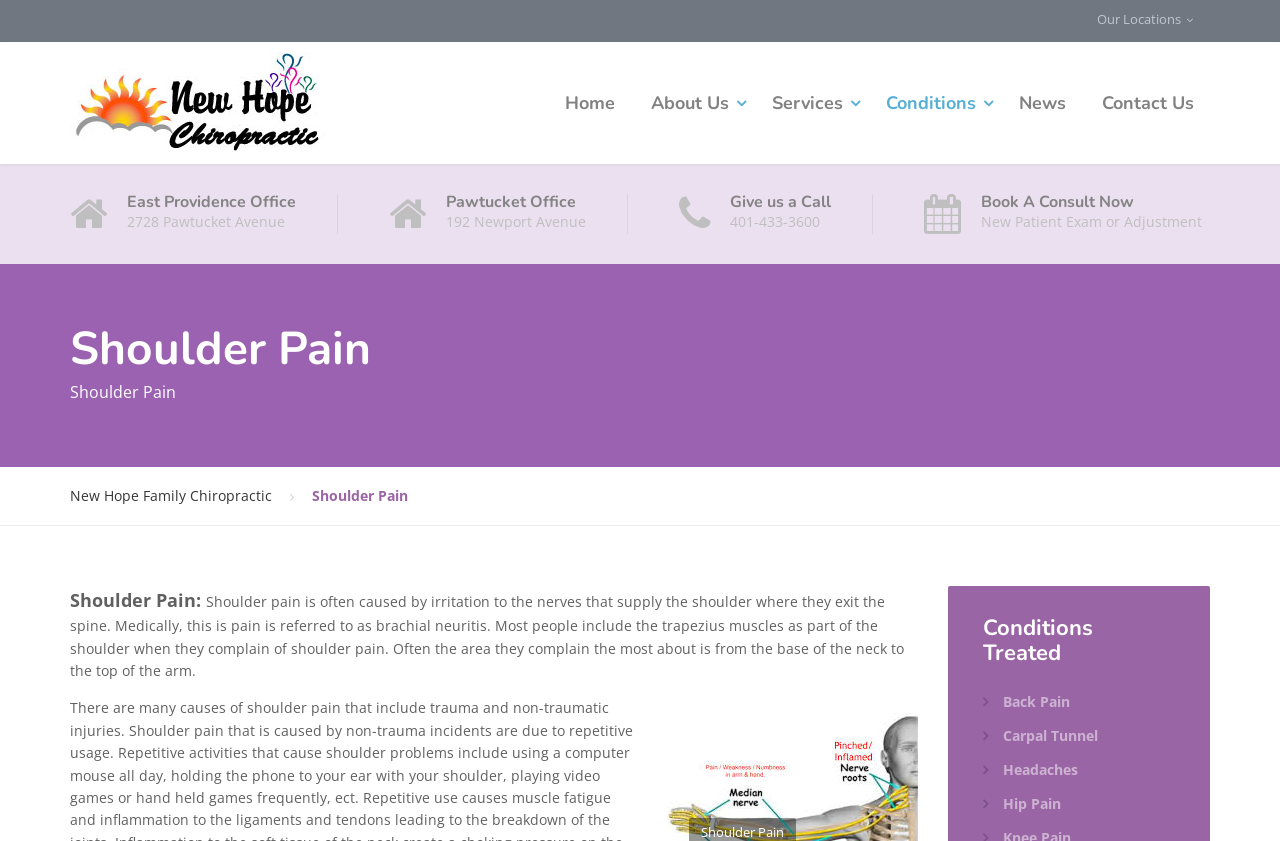Identify the bounding box coordinates of the region that should be clicked to execute the following instruction: "Learn more about 'Shoulder Pain'".

[0.055, 0.457, 0.945, 0.478]